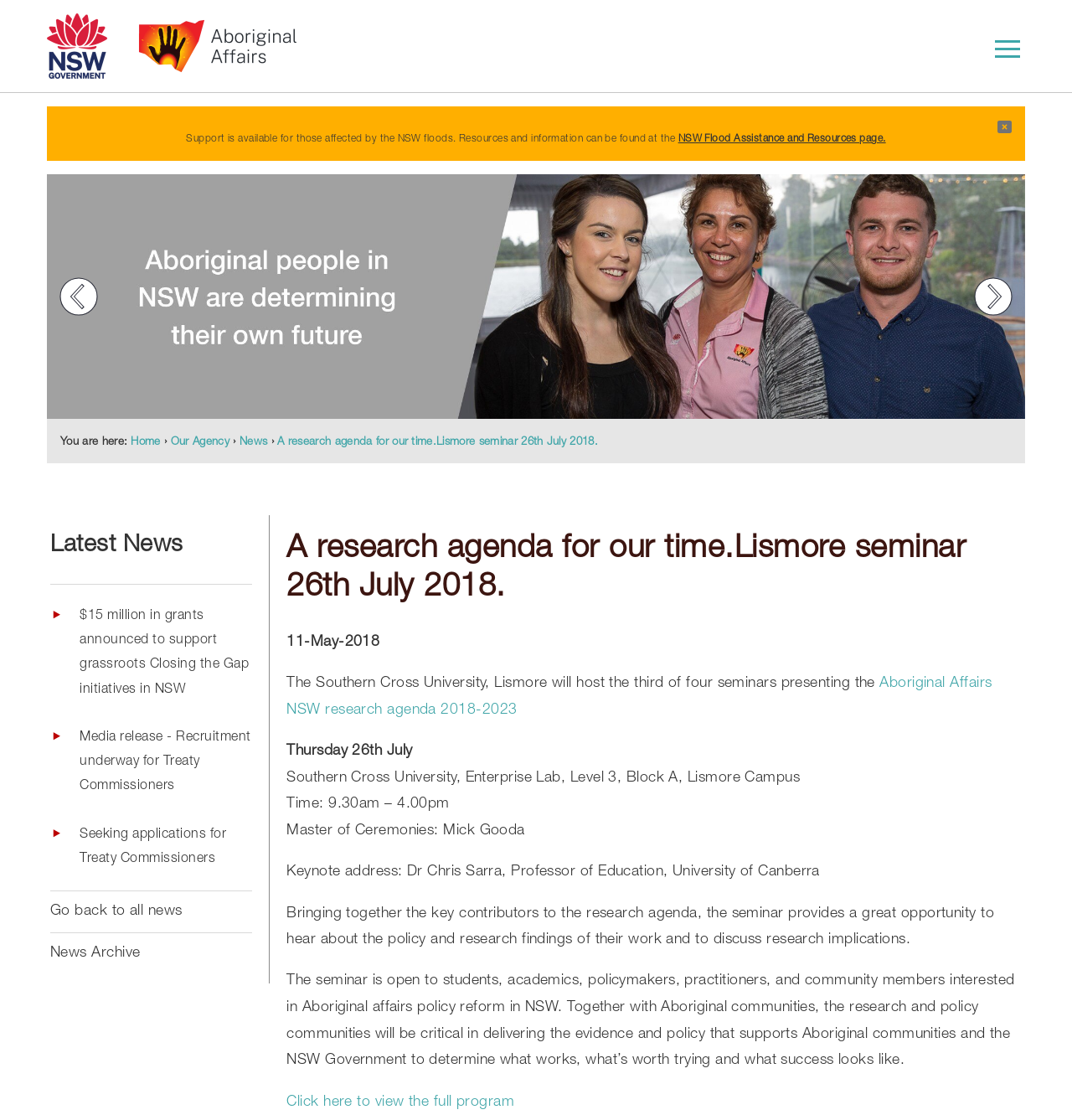Indicate the bounding box coordinates of the element that needs to be clicked to satisfy the following instruction: "View the full program of the seminar". The coordinates should be four float numbers between 0 and 1, i.e., [left, top, right, bottom].

[0.267, 0.977, 0.48, 0.991]